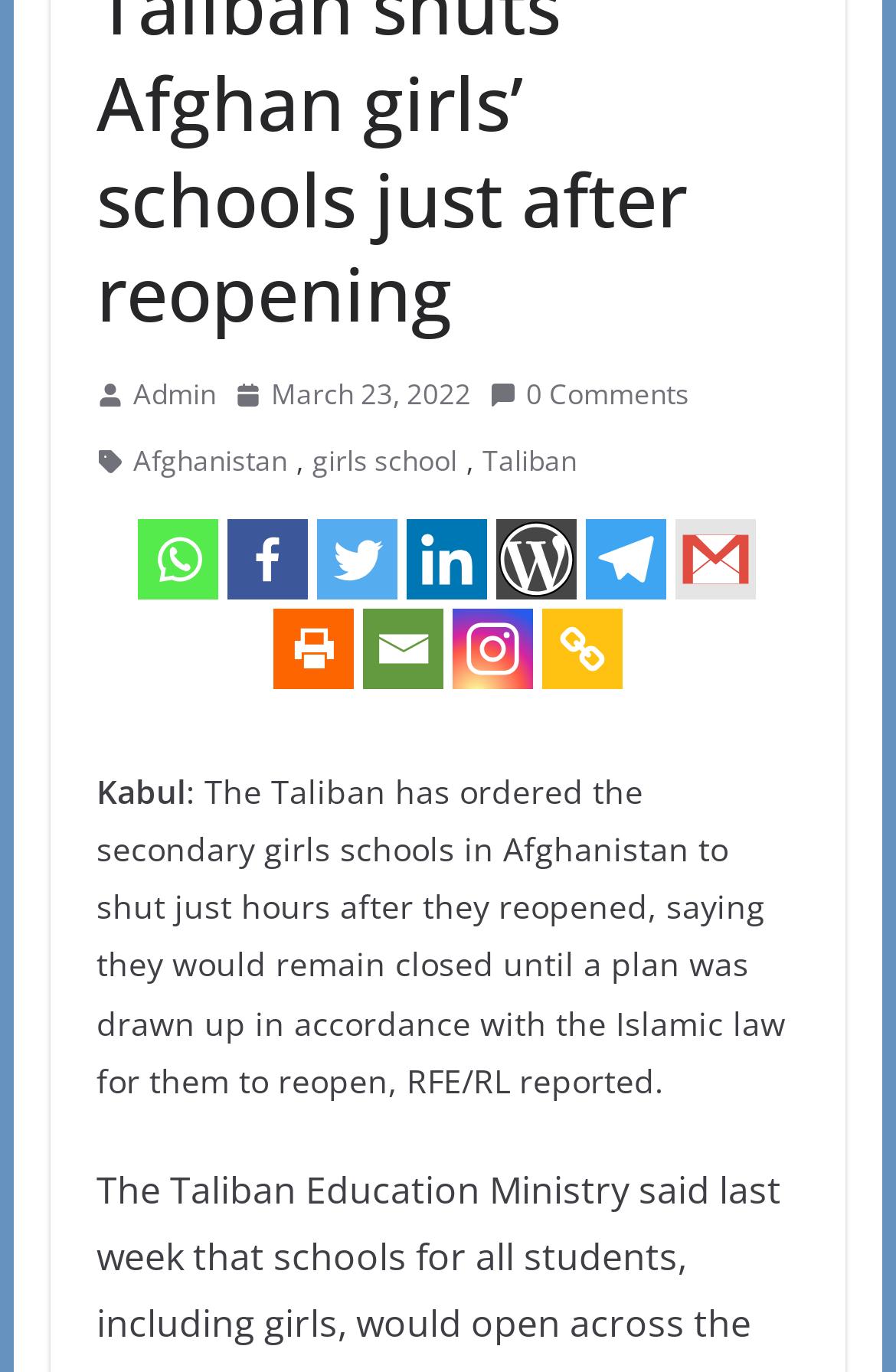Find the bounding box coordinates of the area to click in order to follow the instruction: "Visit the 'Afghanistan' page".

[0.148, 0.319, 0.32, 0.355]